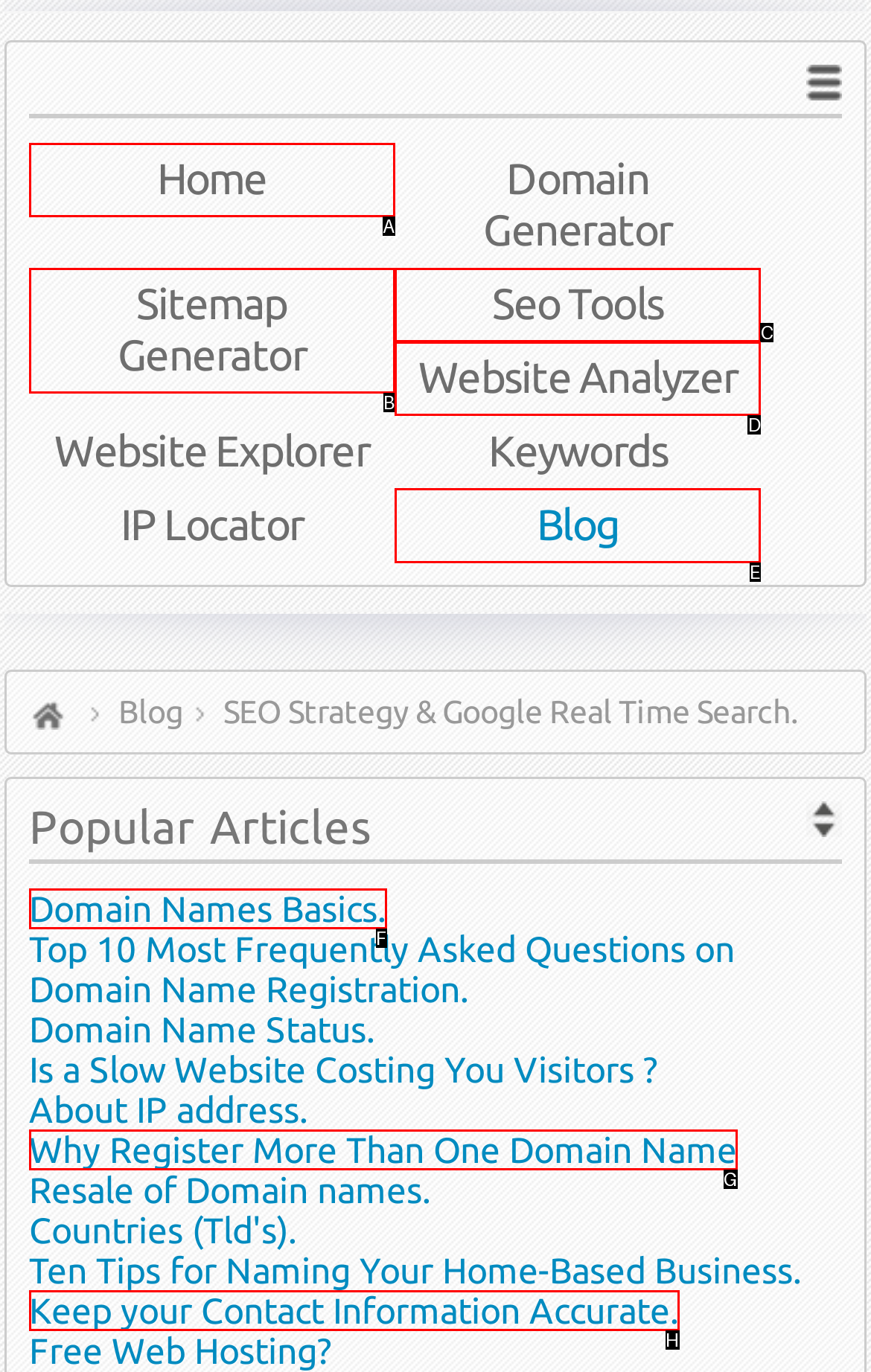Determine the letter of the UI element that you need to click to perform the task: check the blog.
Provide your answer with the appropriate option's letter.

E